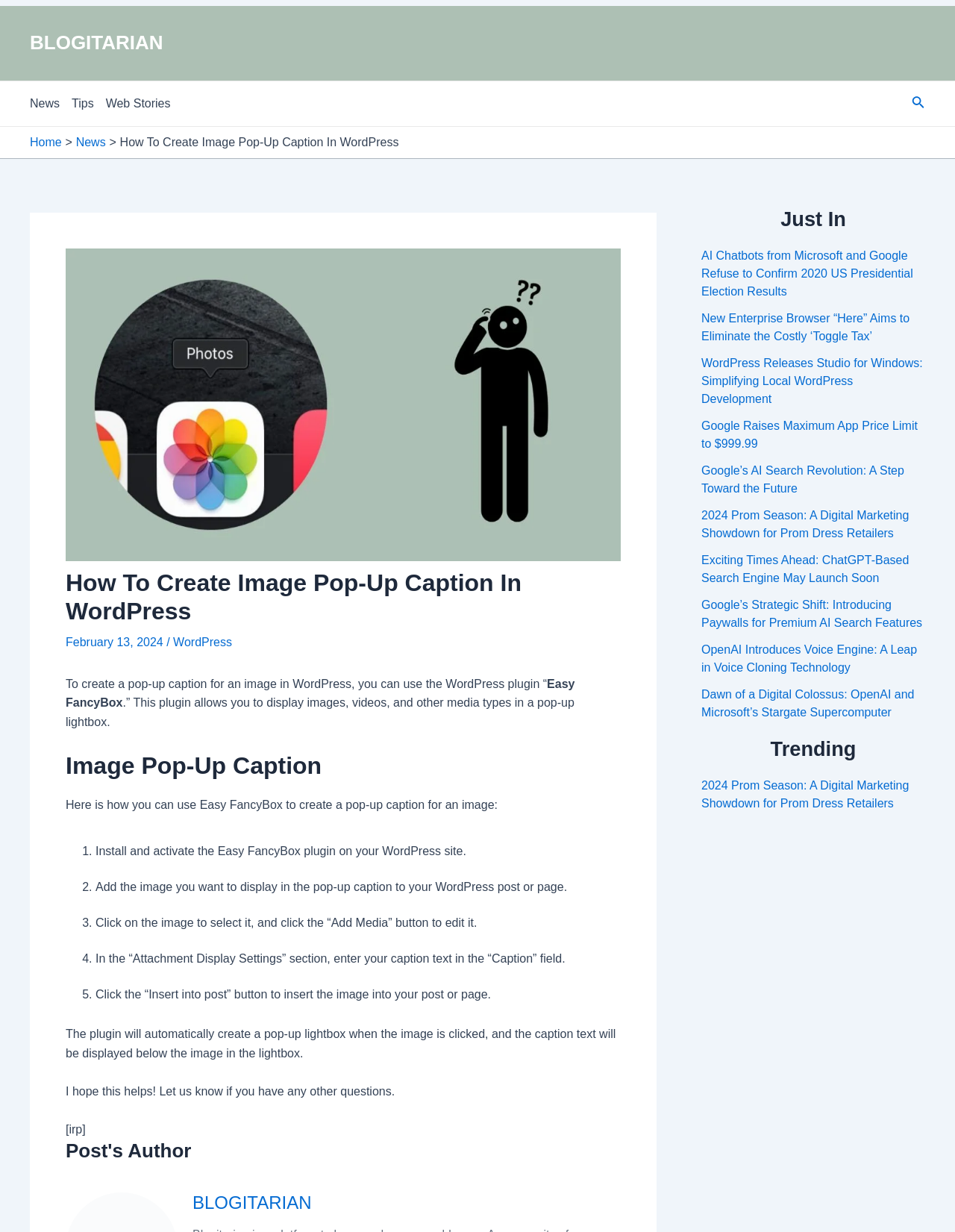Using the provided description: "Web Stories", find the bounding box coordinates of the corresponding UI element. The output should be four float numbers between 0 and 1, in the format [left, top, right, bottom].

[0.111, 0.066, 0.191, 0.102]